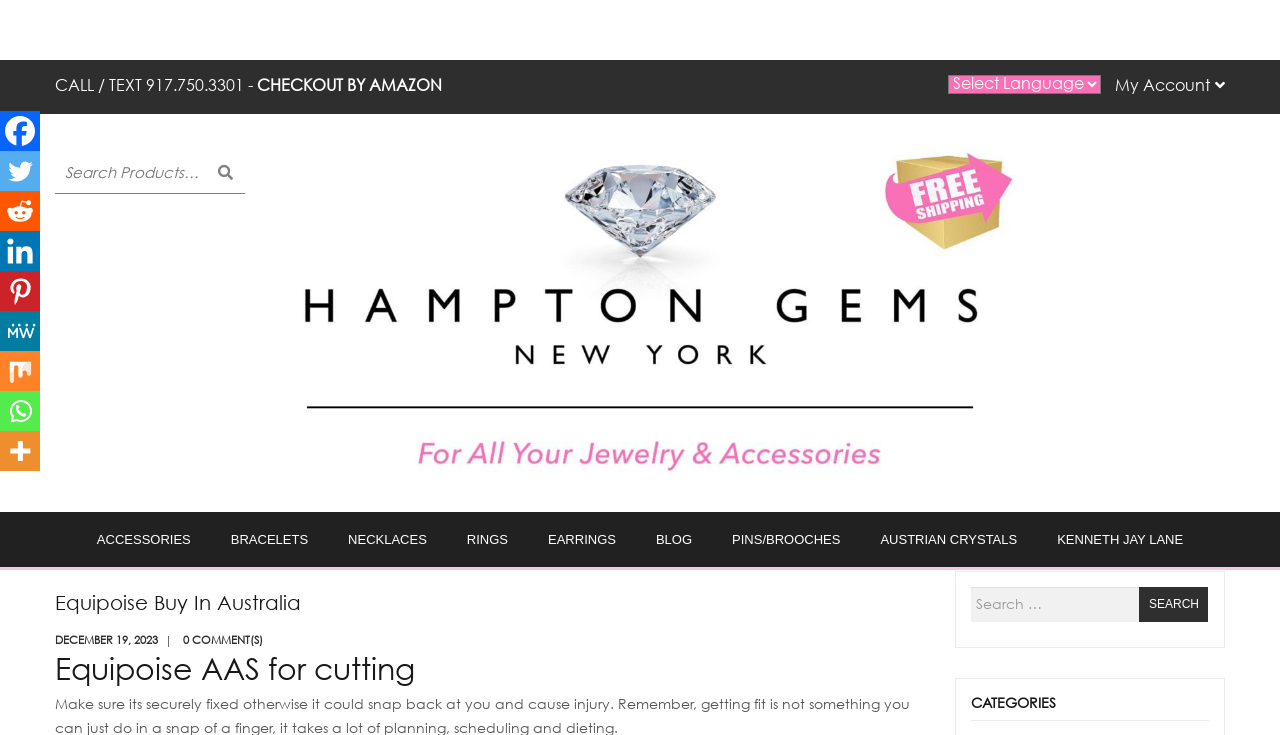Generate a thorough explanation of the webpage's elements.

This webpage appears to be an e-commerce website, specifically a jewelry store called Hampton Gems. At the top left corner, there is a phone number and a call-to-action to checkout using Amazon. Next to it, there is a search bar with a magnifying glass icon. On the top right corner, there is a combobox and a link to "My Account".

Below the top section, there is a large header that reads "Equipoise Buy In Australia" with a subheading "Equipoise AAS for cutting" and a date "DECEMBER 19, 2023" along with a comment count. 

On the left side of the page, there is a navigation menu with various categories such as "ACCESSORIES", "APPAREL", "BELTS", "GLOVES", "HANDBAGS", "BRACELETS", "NECKLACES", "RINGS", "EARRINGS", "BLOG", "PINS/BROOCHES", "AUSTRIAN CRYSTALS", and "KENNETH JAY LANE". Each category has sub-links with more specific options.

On the bottom left corner, there are social media links to Facebook, Twitter, Reddit, Linkedin, Pinterest, MeWe, Mix, and Whatsapp.

On the right side of the page, there is a complementary section with a search box and a "SEARCH" button. Above it, there is a heading that reads "CATEGORIES".